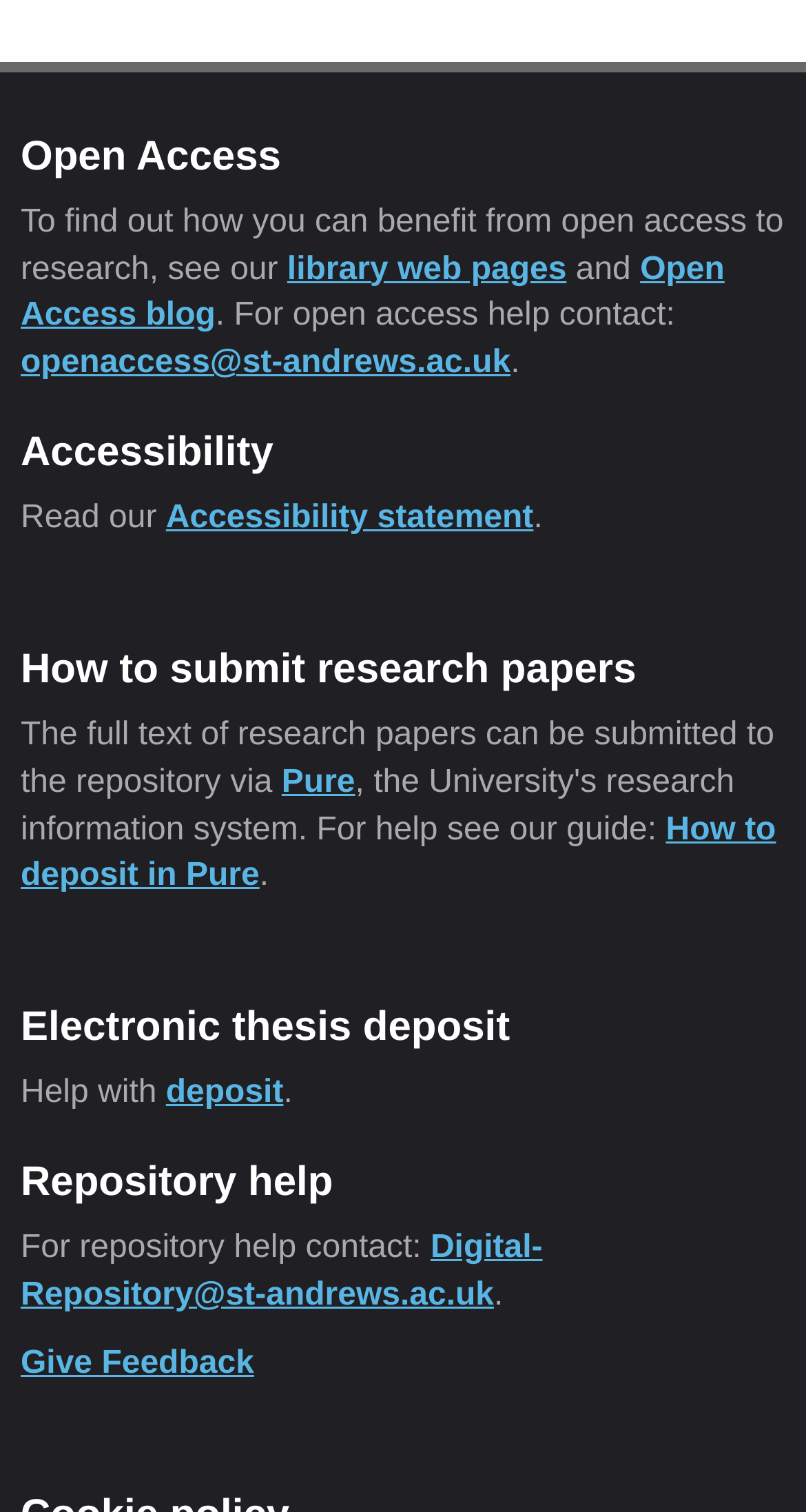Pinpoint the bounding box coordinates of the area that must be clicked to complete this instruction: "Read the accessibility statement".

[0.206, 0.331, 0.662, 0.354]